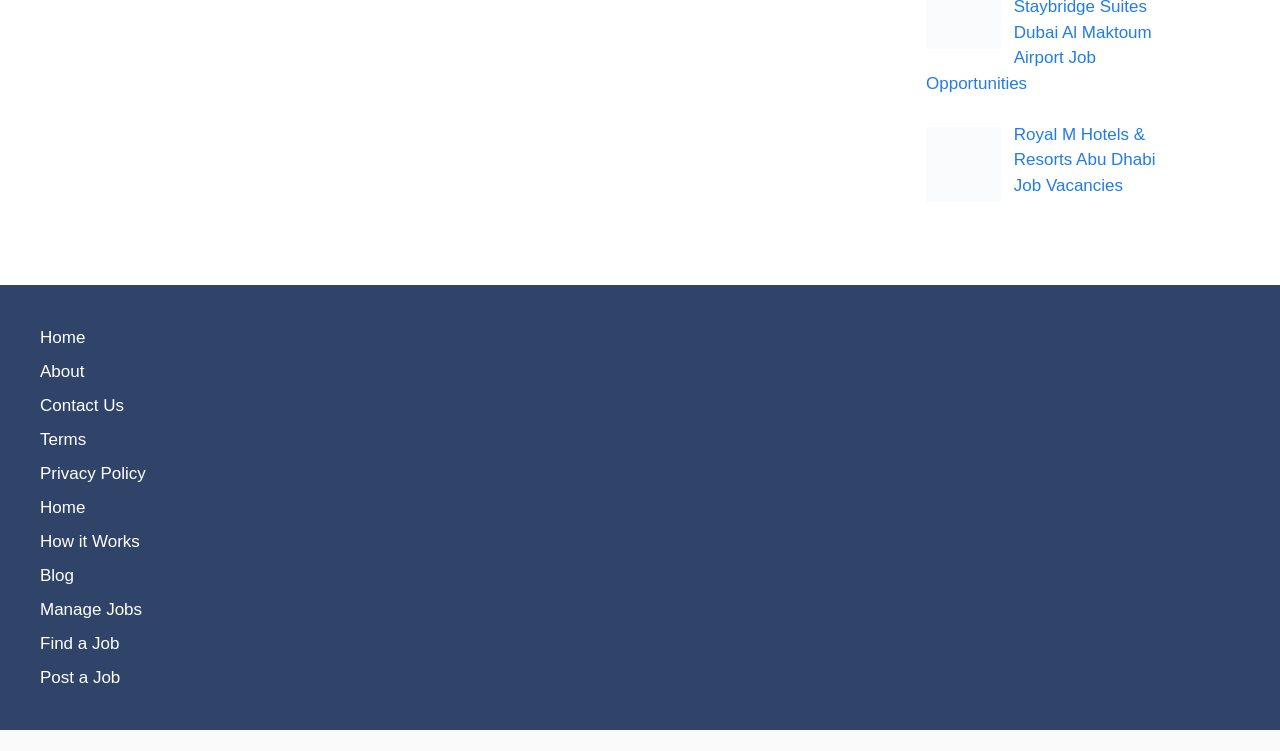Reply to the question with a single word or phrase:
What are the main navigation links on the webpage?

Home, About, Contact Us, etc.